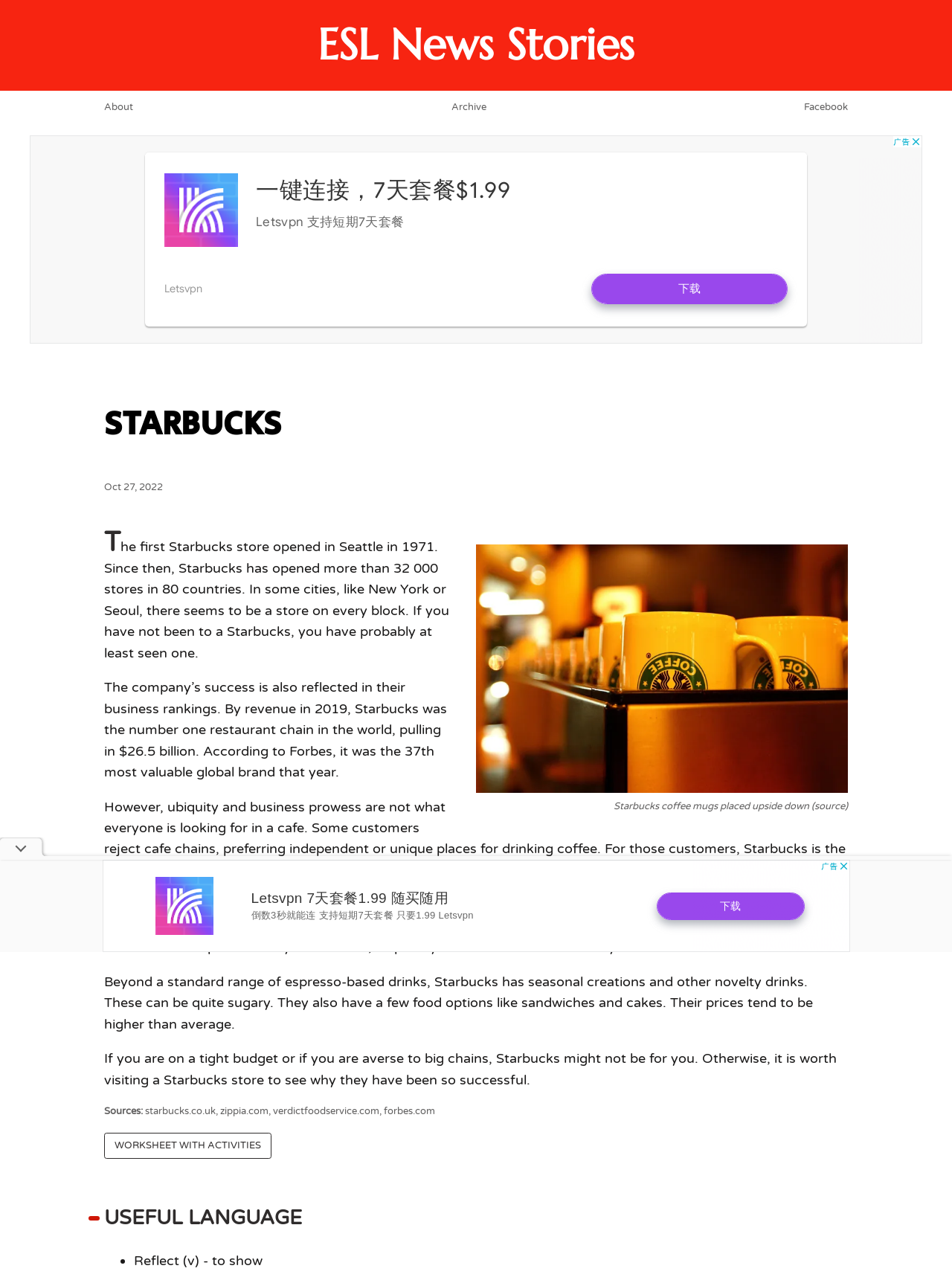Generate a detailed explanation of the webpage's features and information.

The webpage is about Starbucks, a global coffee chain. At the top, there is a heading "ESL News Stories" with a link to it. Below this heading, there are three links: "About", "Archive", and "Facebook". 

On the left side, there is an advertisement iframe with a heading "STARBUCKS" and a time stamp "Oct 27, 2022". Below this, there is an image of Starbucks coffee mugs placed upside down, accompanied by a figcaption with the same description and a link to the source. 

The main content of the webpage is a passage of text that describes the history and success of Starbucks, including its global expansion, business rankings, and customer preferences. The passage is divided into several paragraphs, each discussing a different aspect of the company. 

Below the main content, there are links to sources used in the passage, including starbucks.co.uk, zippia.com, verdictfoodservice.com, and forbes.com. 

Further down, there is a heading "USEFUL LANGUAGE" with a list marker and a definition of the verb "Reflect". 

On the right side, there is another advertisement iframe. At the bottom of the page, there is an image, but its description is not provided.